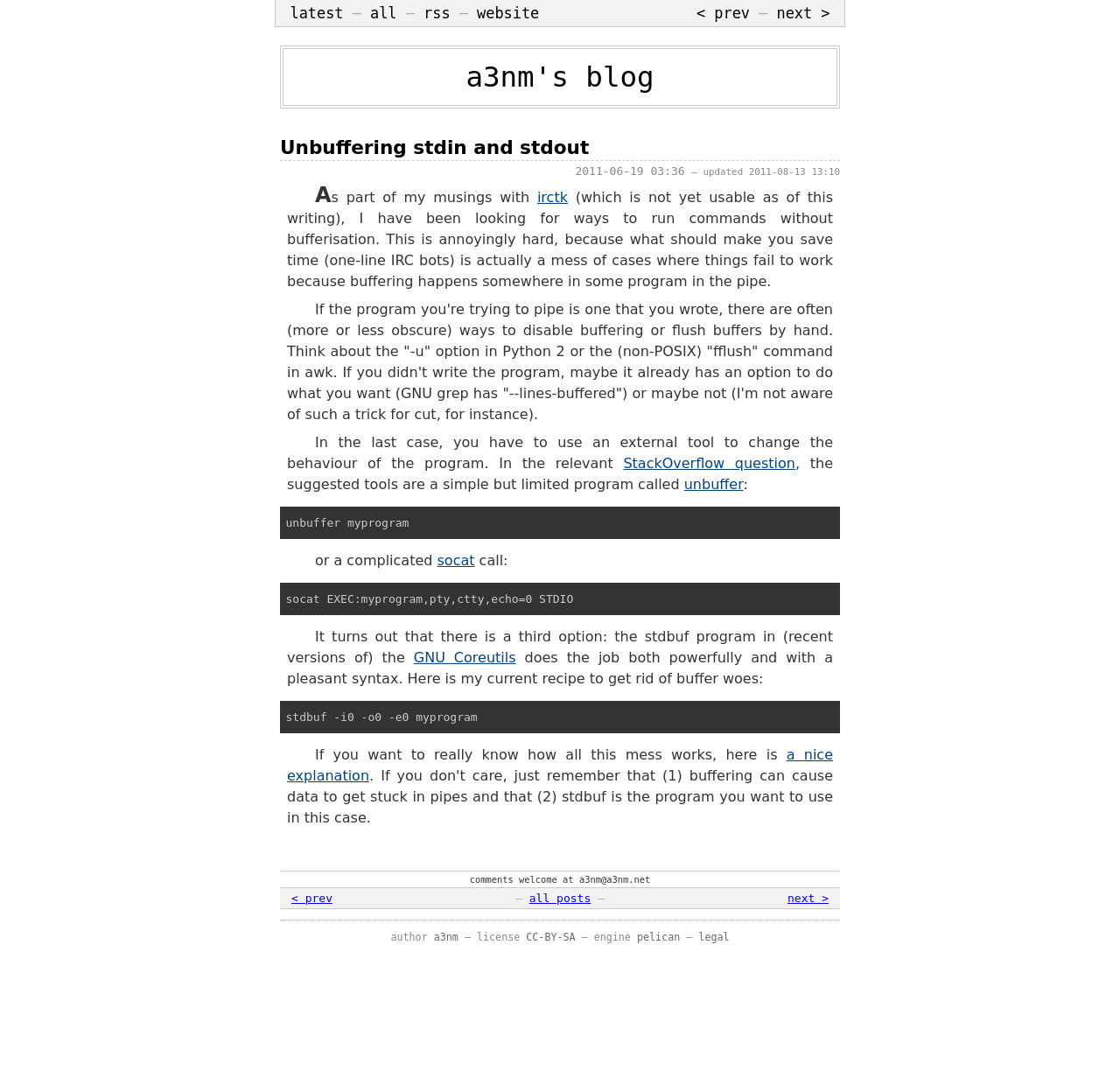Identify the bounding box coordinates of the element to click to follow this instruction: 'go to the previous page'. Ensure the coordinates are four float values between 0 and 1, provided as [left, top, right, bottom].

[0.622, 0.004, 0.677, 0.02]